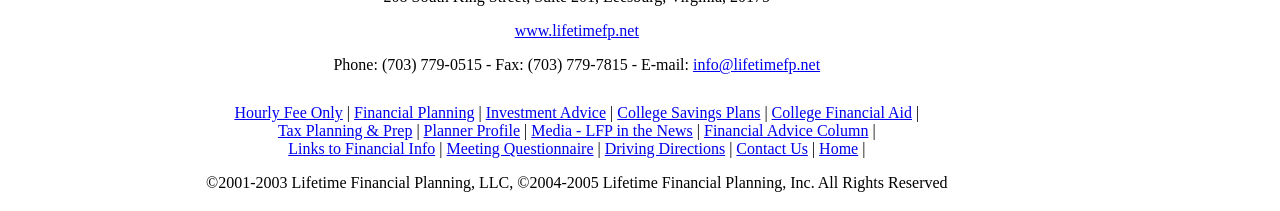Locate the bounding box coordinates of the clickable region necessary to complete the following instruction: "get financial planning advice". Provide the coordinates in the format of four float numbers between 0 and 1, i.e., [left, top, right, bottom].

[0.277, 0.494, 0.371, 0.575]